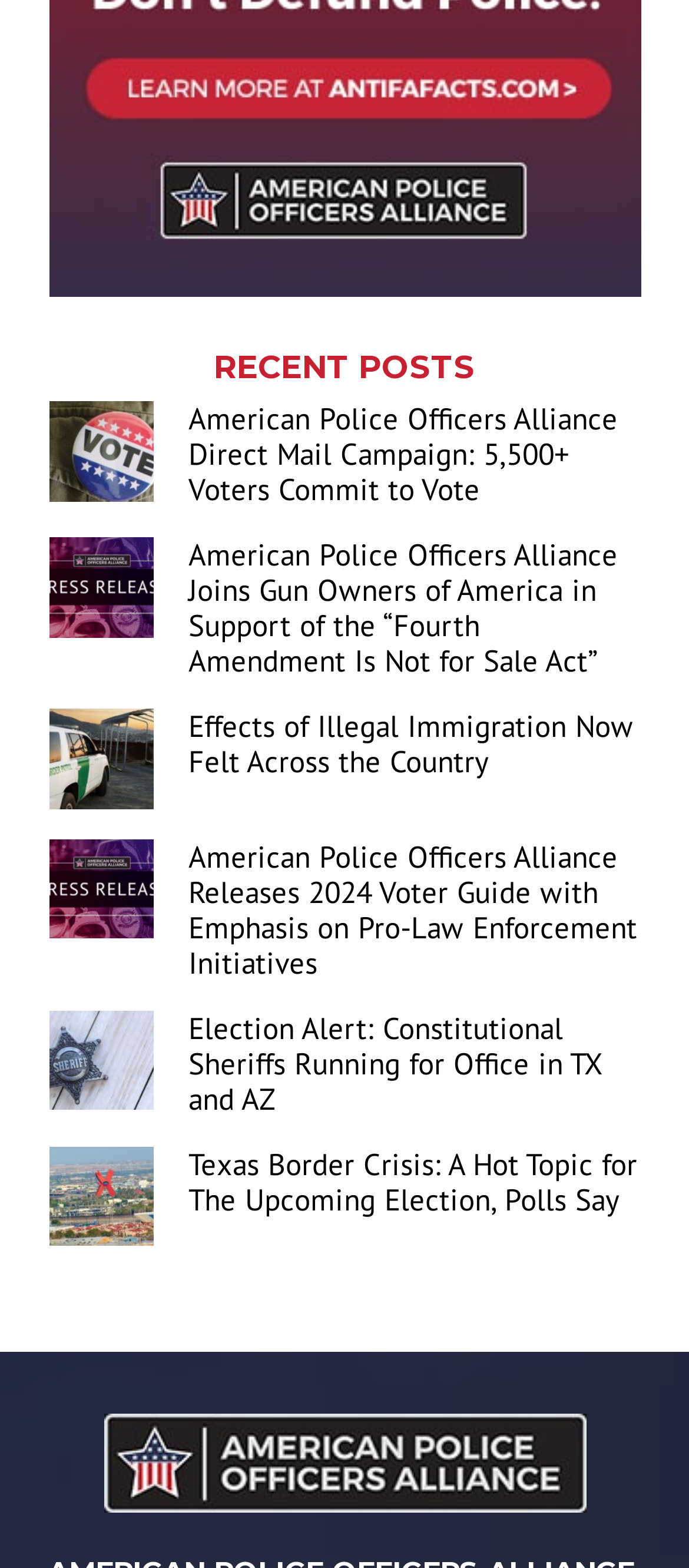Please identify the bounding box coordinates of the element on the webpage that should be clicked to follow this instruction: "View the image 'U.S. Border Patrol vehicle on duty.'". The bounding box coordinates should be given as four float numbers between 0 and 1, formatted as [left, top, right, bottom].

[0.072, 0.451, 0.224, 0.518]